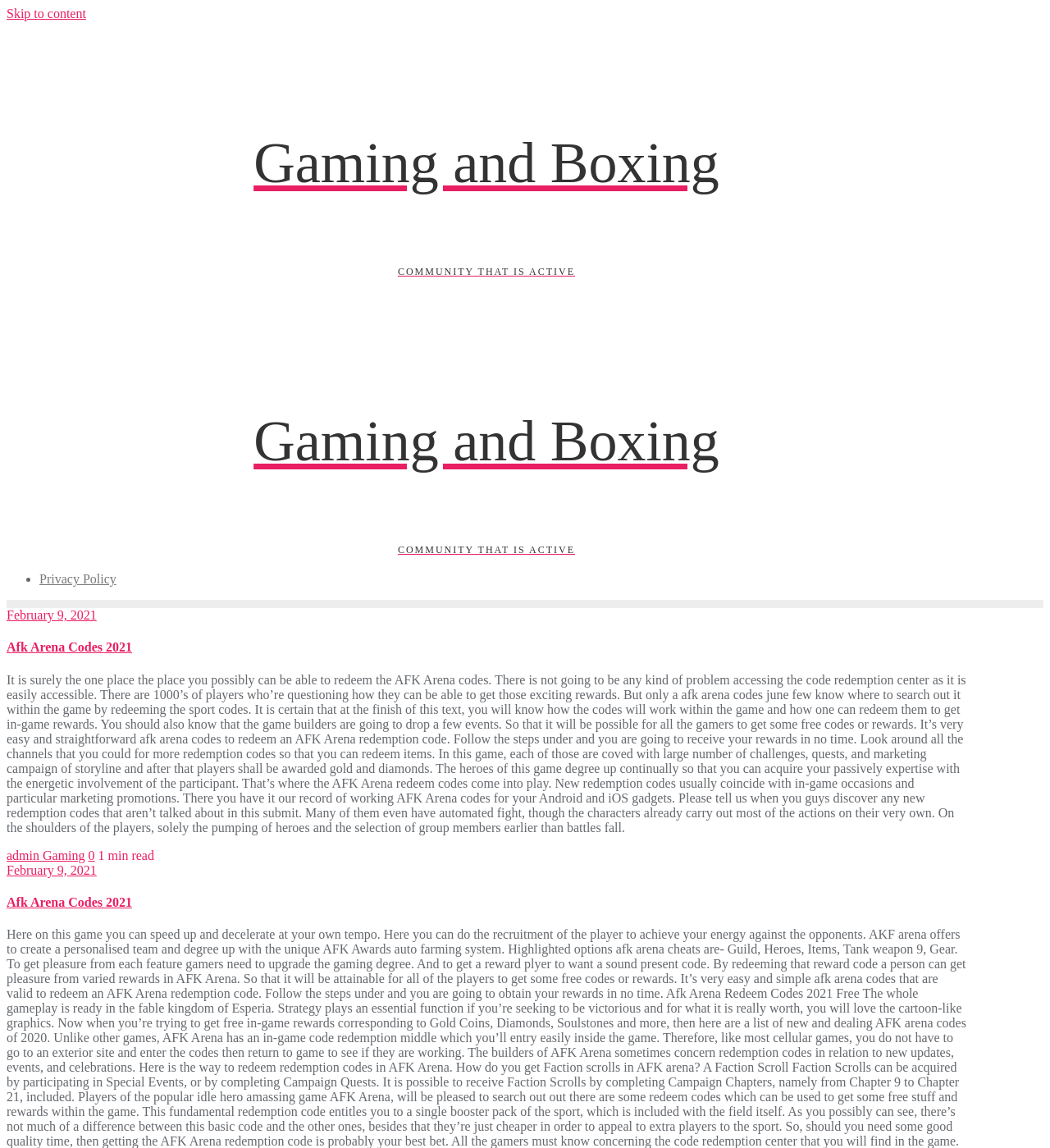Refer to the screenshot and give an in-depth answer to this question: What type of game is AFK Arena?

Based on the article's content, I found that AFK Arena is a type of RPG game where characters perform most of the actions on their own, and the game has automated fight features.